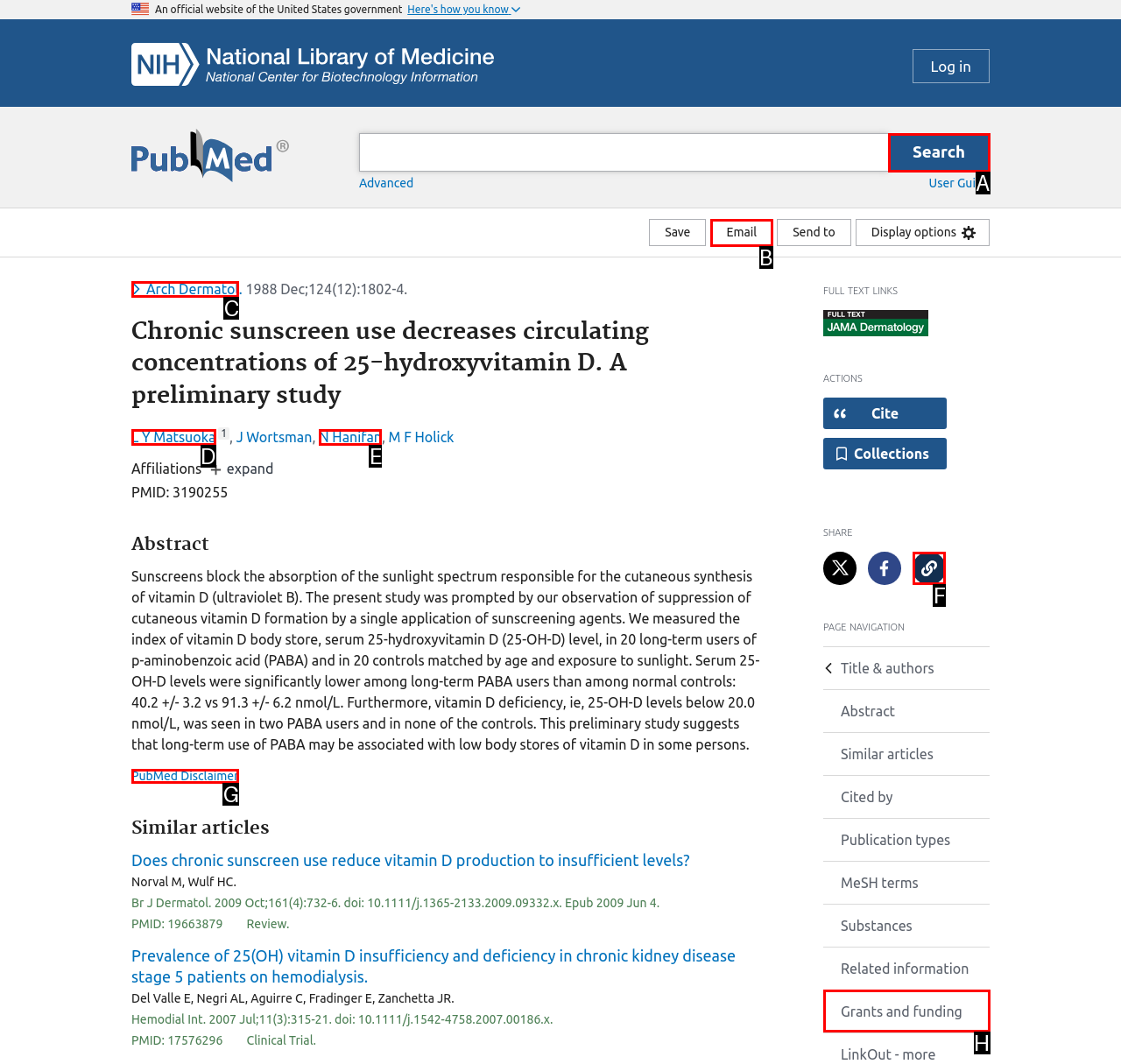Identify the option that corresponds to the description: Grants and funding 
Provide the letter of the matching option from the available choices directly.

H